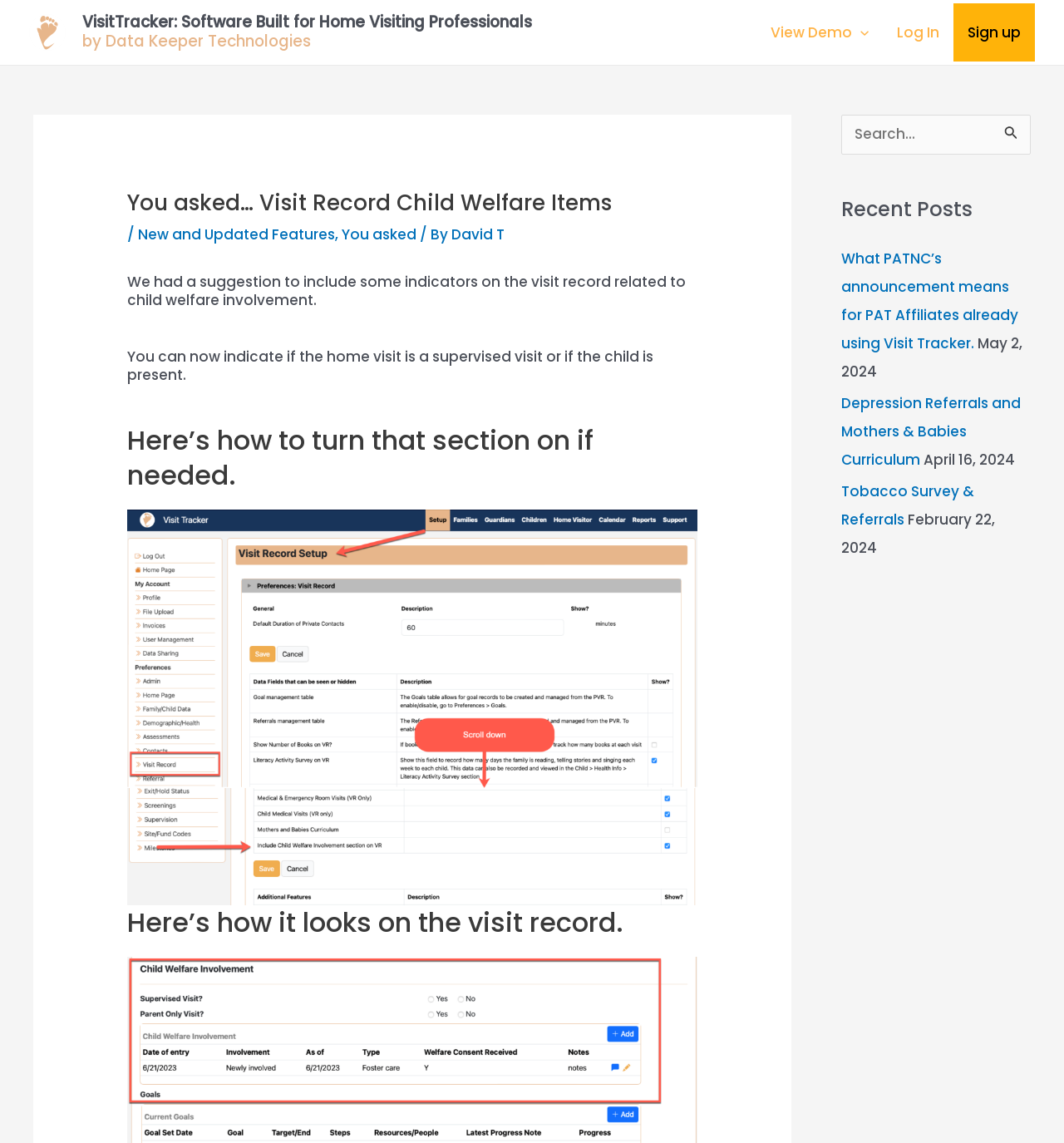What is the name of the company that built VisitTracker?
Using the details from the image, give an elaborate explanation to answer the question.

The answer can be found in the StaticText element with the text 'by Data Keeper Technologies' which is a child of the Root Element, indicating that Data Keeper Technologies is the company that built VisitTracker.